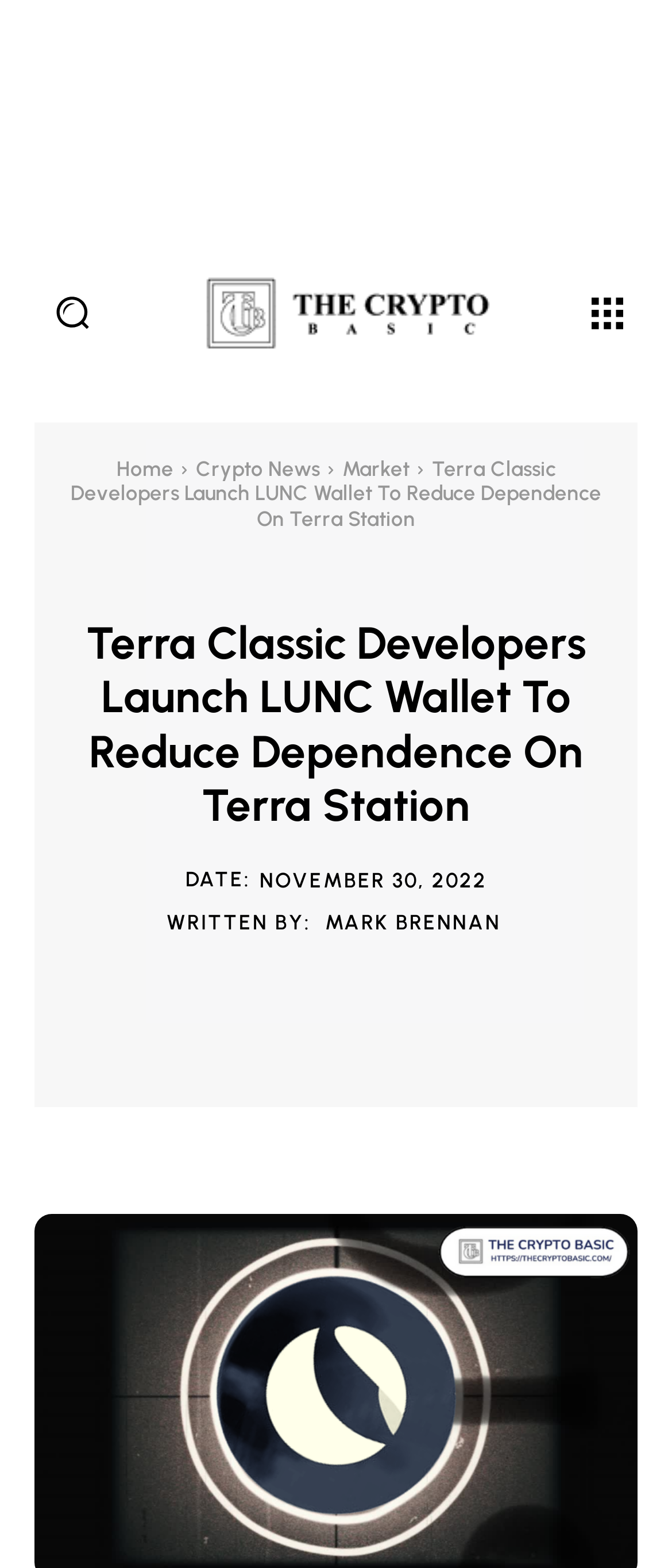Show me the bounding box coordinates of the clickable region to achieve the task as per the instruction: "Click the logo".

[0.265, 0.168, 0.758, 0.23]